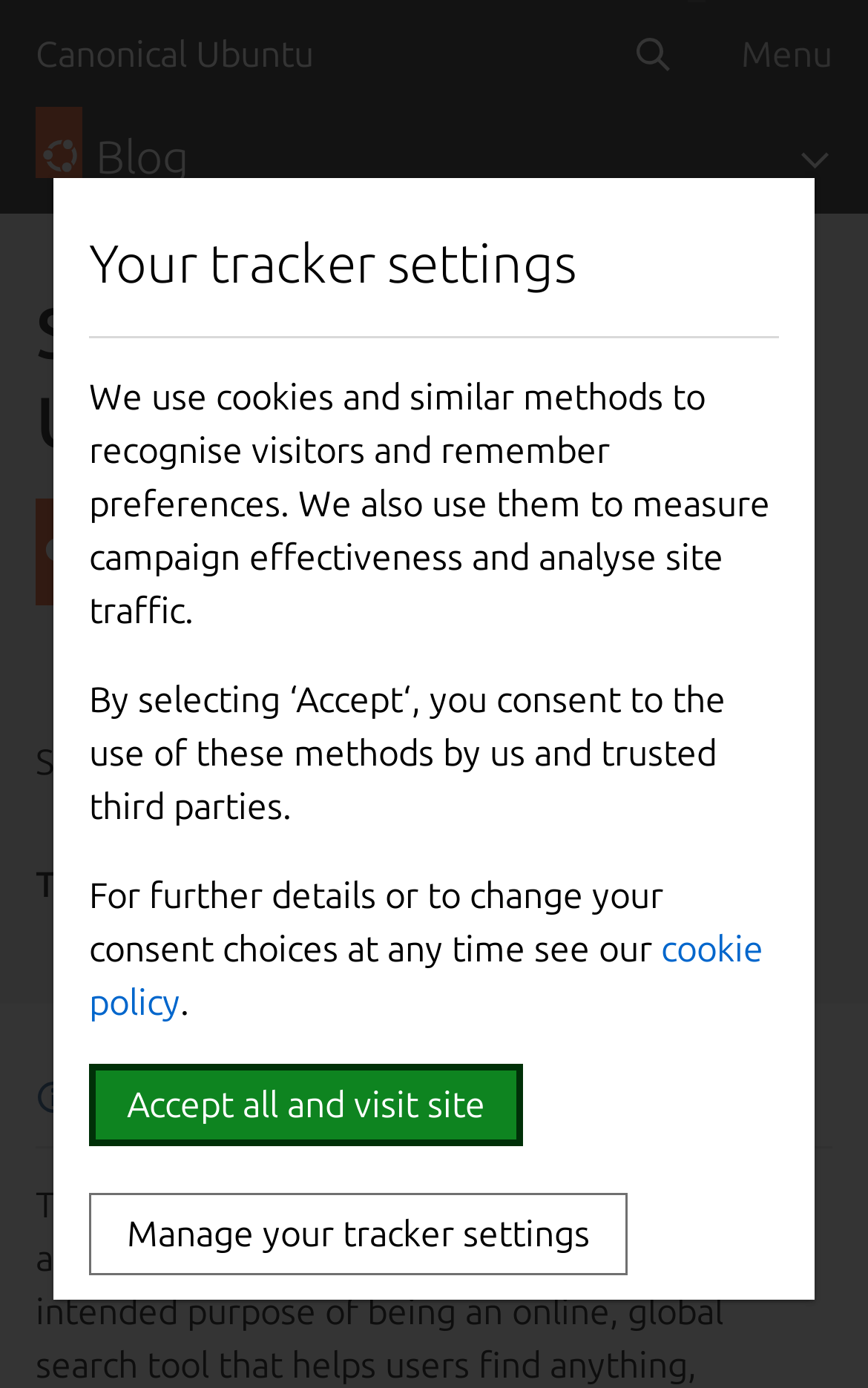What is the age of the article?
Using the image as a reference, answer with just one word or a short phrase.

11 years old